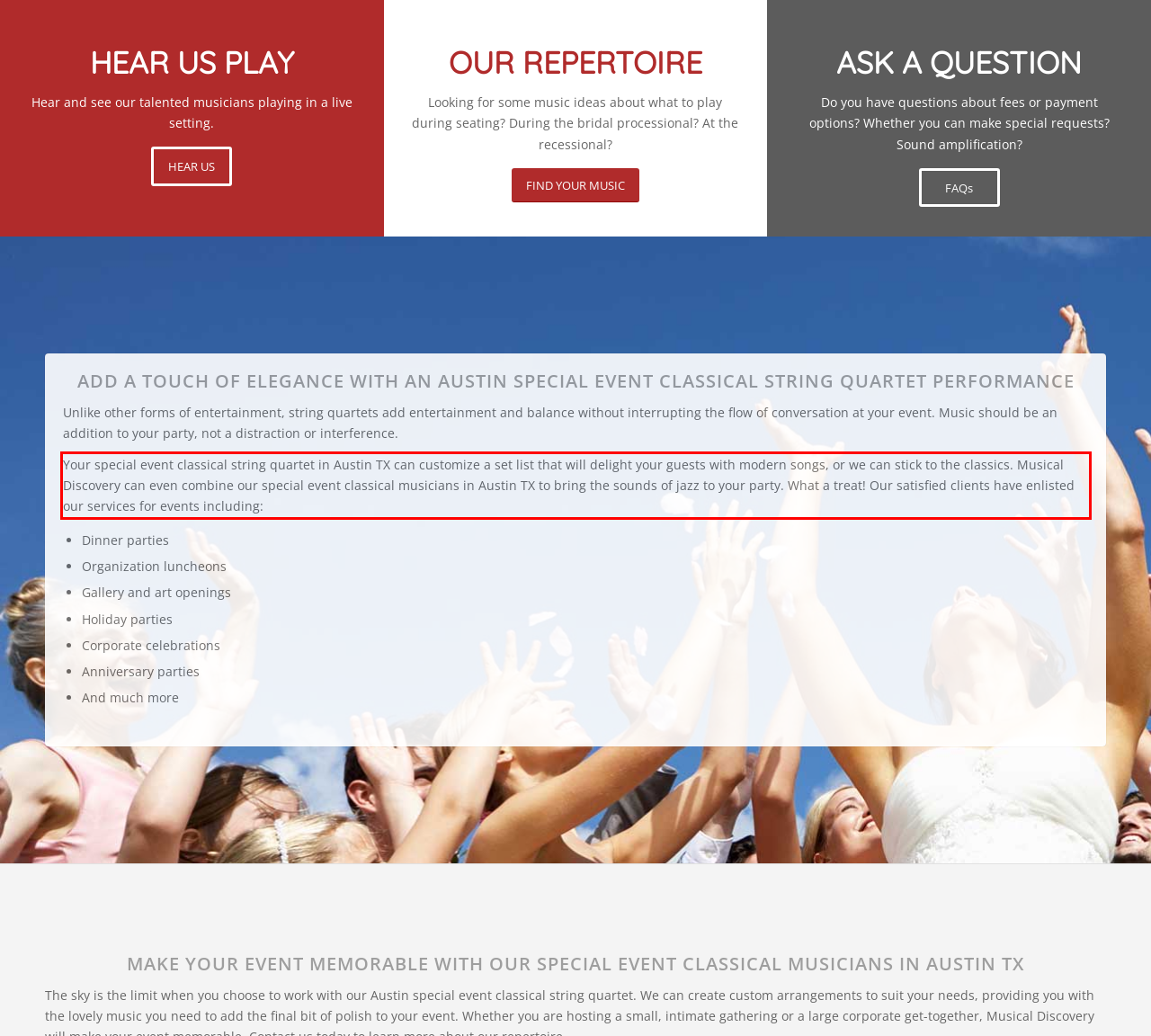You are presented with a screenshot containing a red rectangle. Extract the text found inside this red bounding box.

Your special event classical string quartet in Austin TX can customize a set list that will delight your guests with modern songs, or we can stick to the classics. Musical Discovery can even combine our special event classical musicians in Austin TX to bring the sounds of jazz to your party. What a treat! Our satisfied clients have enlisted our services for events including: